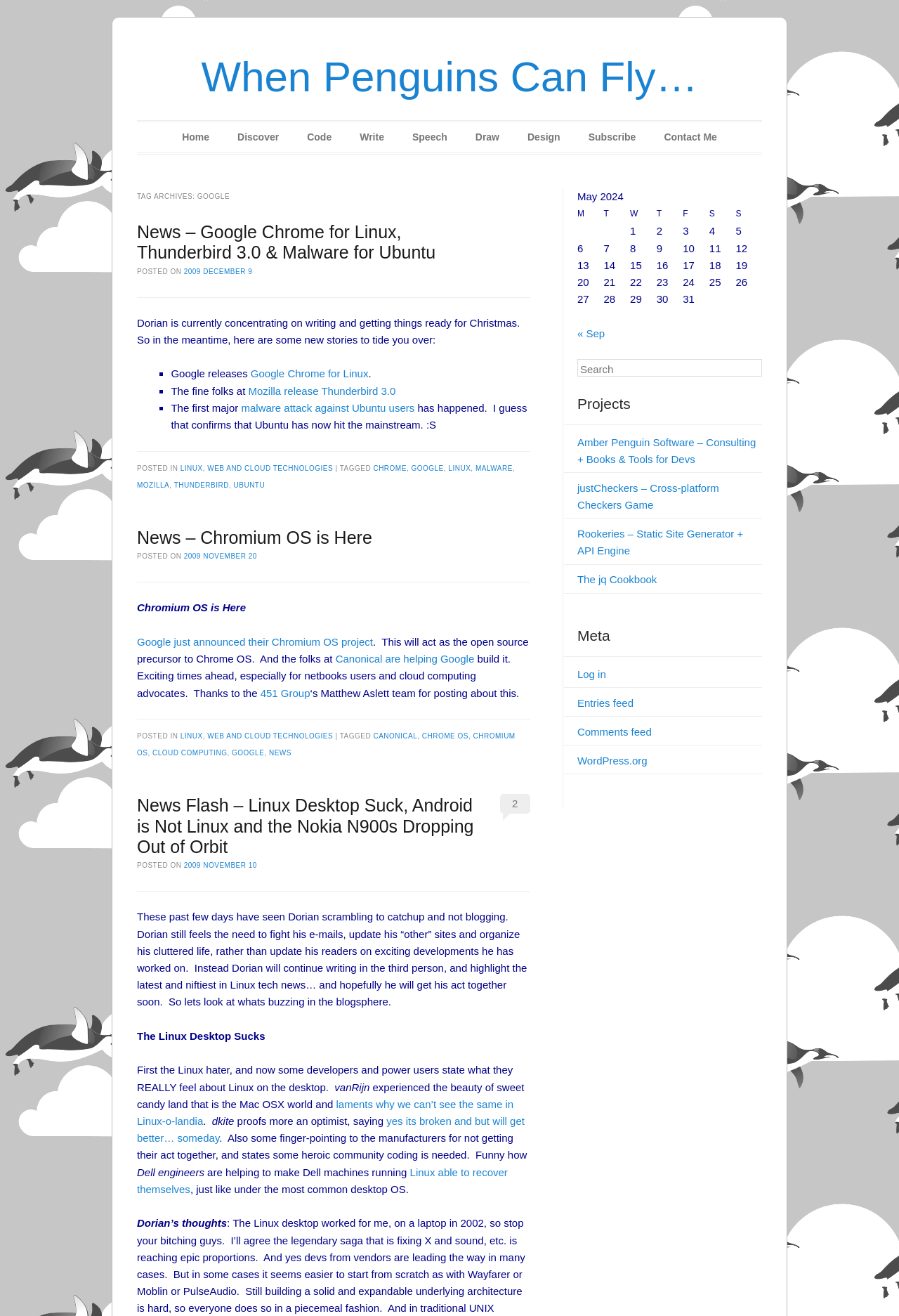Could you determine the bounding box coordinates of the clickable element to complete the instruction: "Visit the 'Discover' page"? Provide the coordinates as four float numbers between 0 and 1, i.e., [left, top, right, bottom].

[0.256, 0.096, 0.318, 0.112]